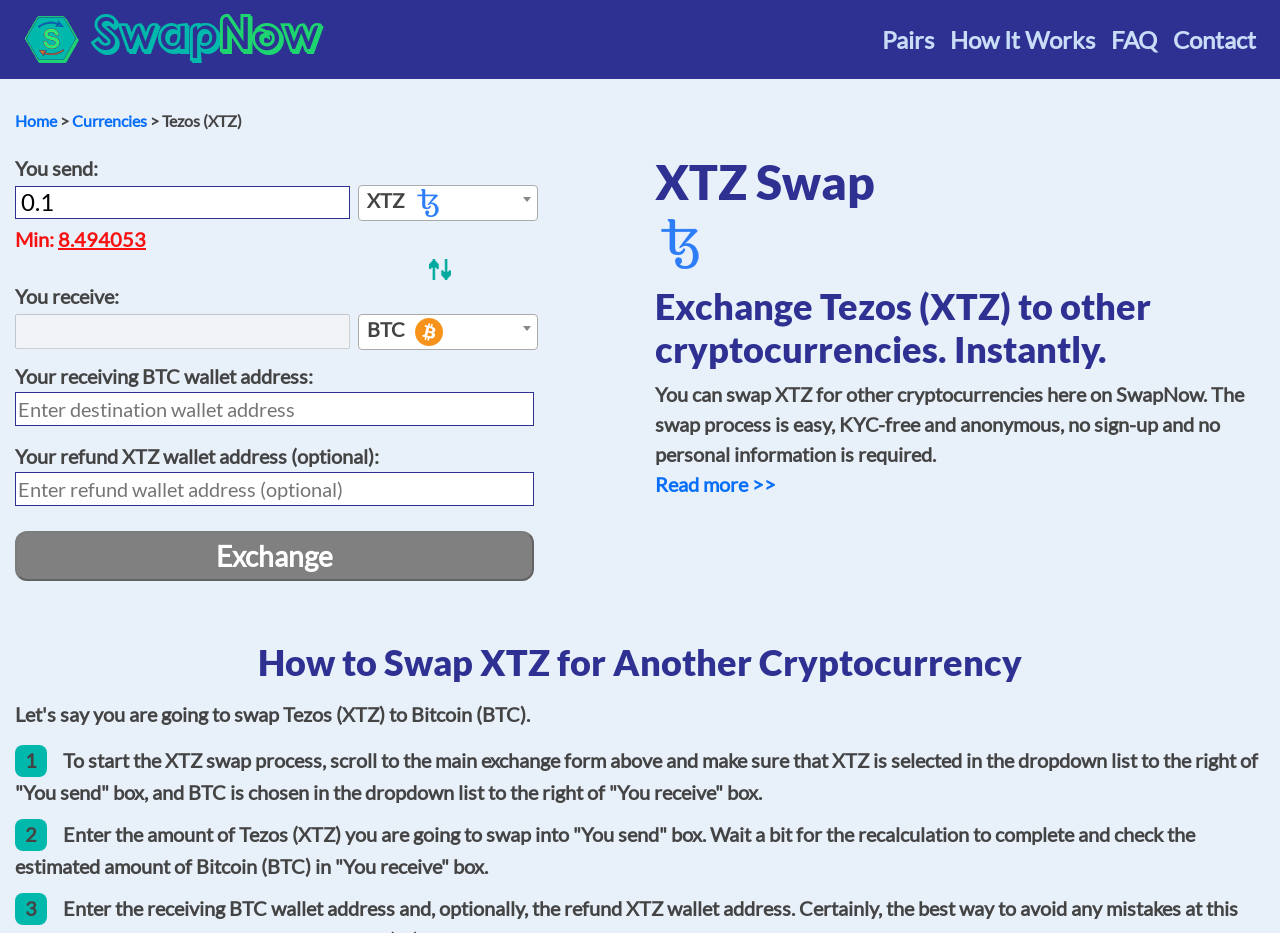From the element description Home, predict the bounding box coordinates of the UI element. The coordinates must be specified in the format (top-left x, top-left y, bottom-right x, bottom-right y) and should be within the 0 to 1 range.

[0.012, 0.119, 0.045, 0.139]